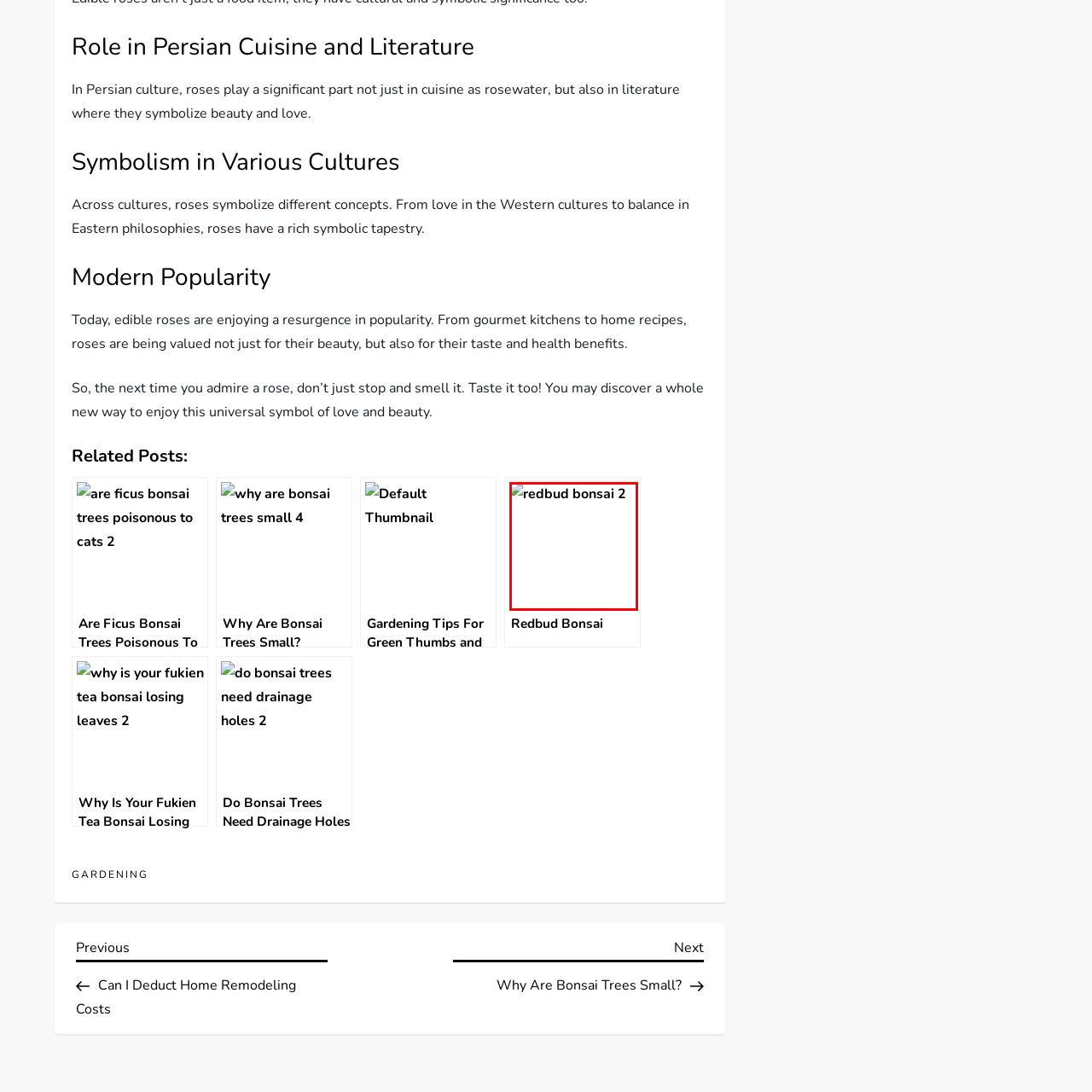What is the shape of the leaves of the redbud bonsai?
Consider the details within the red bounding box and provide a thorough answer to the question.

The caption explicitly states that the redbud bonsai has heart-shaped leaves, which is a characteristic of this tree variety.